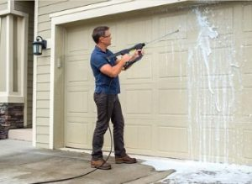Provide a comprehensive description of the image.

The image depicts a man actively using a pressure washer to clean a garage door. He stands on a concrete driveway, wearing casual attire with a blue shirt and gray pants, and is wielding the pressure washer nozzle, which is spraying a stream of soapy water onto the surface of the door. The garage door, which is closed, shows traces of soap running down, indicating an effective washing process. The surrounding area is well-maintained, with the garage's exterior featuring a classic design. This visual highlights the ease and efficiency of using a pressure washer for cleaning tasks around the home, showcasing both the tool's functionality and the satisfaction of maintaining a clean environment.